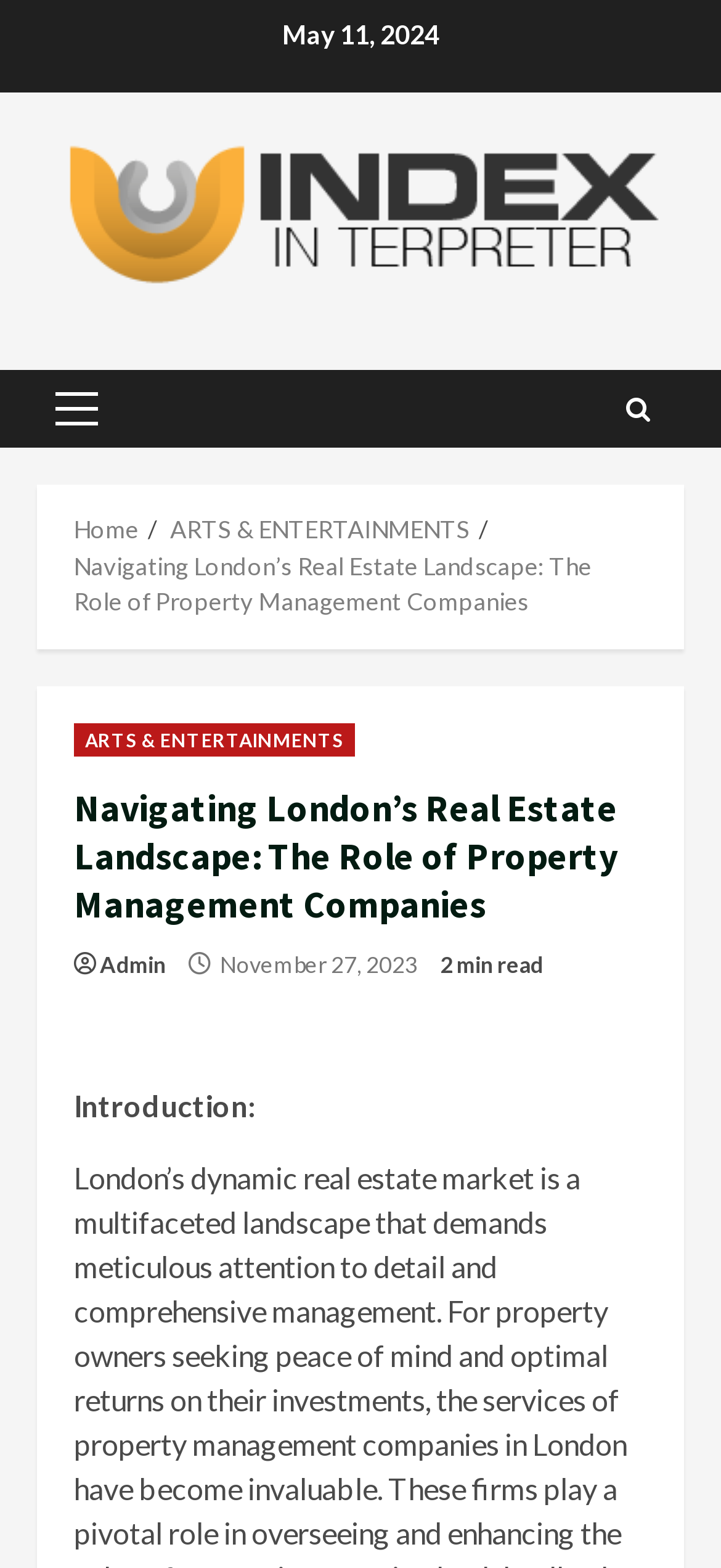Provide a one-word or one-phrase answer to the question:
What is the category of the current article?

ARTS & ENTERTAINMENTS